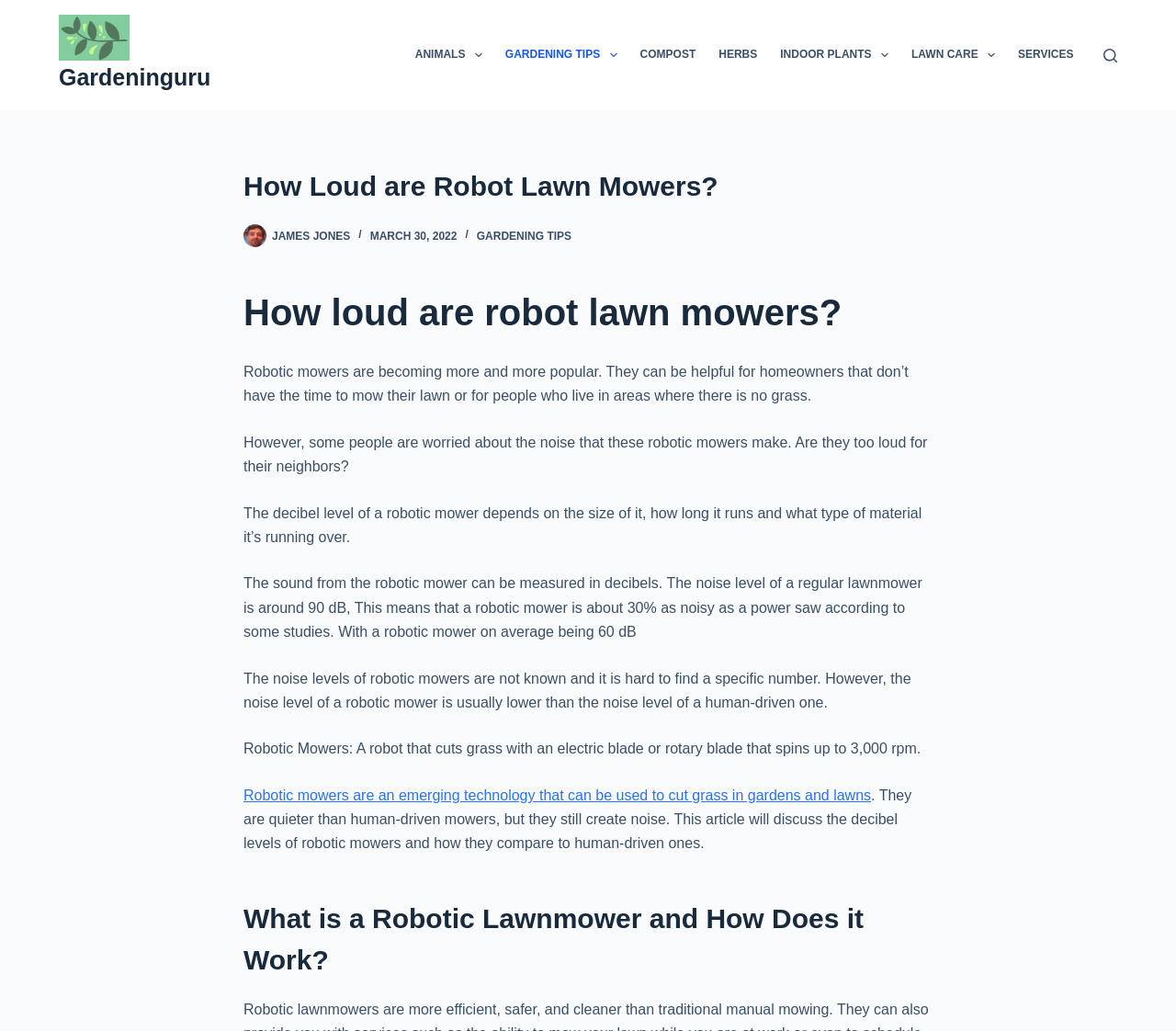Provide the bounding box coordinates of the UI element this sentence describes: "Indoor Plants".

[0.654, 0.0, 0.765, 0.107]